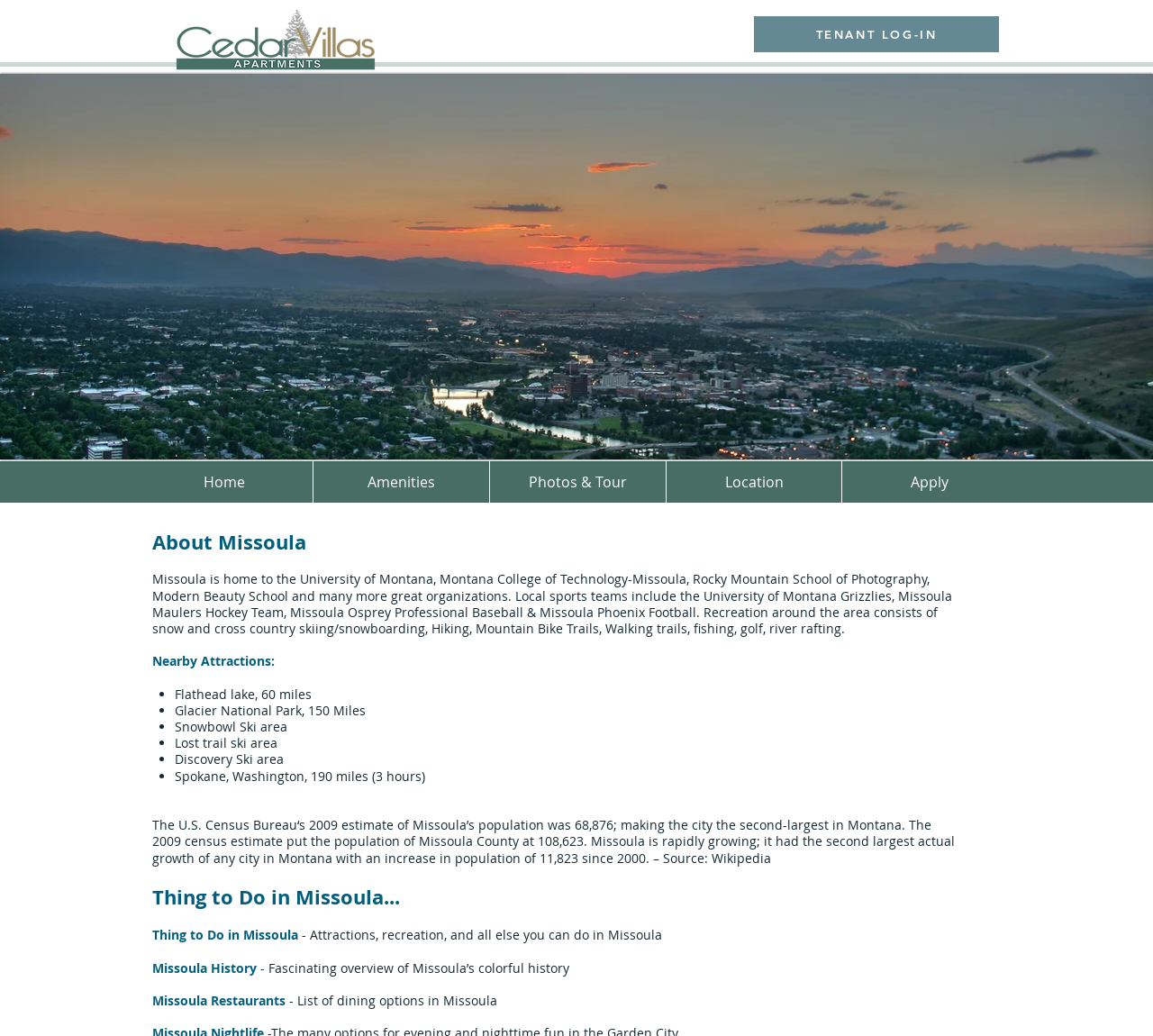Identify the bounding box coordinates of the section that should be clicked to achieve the task described: "Go to Home".

[0.118, 0.445, 0.271, 0.486]